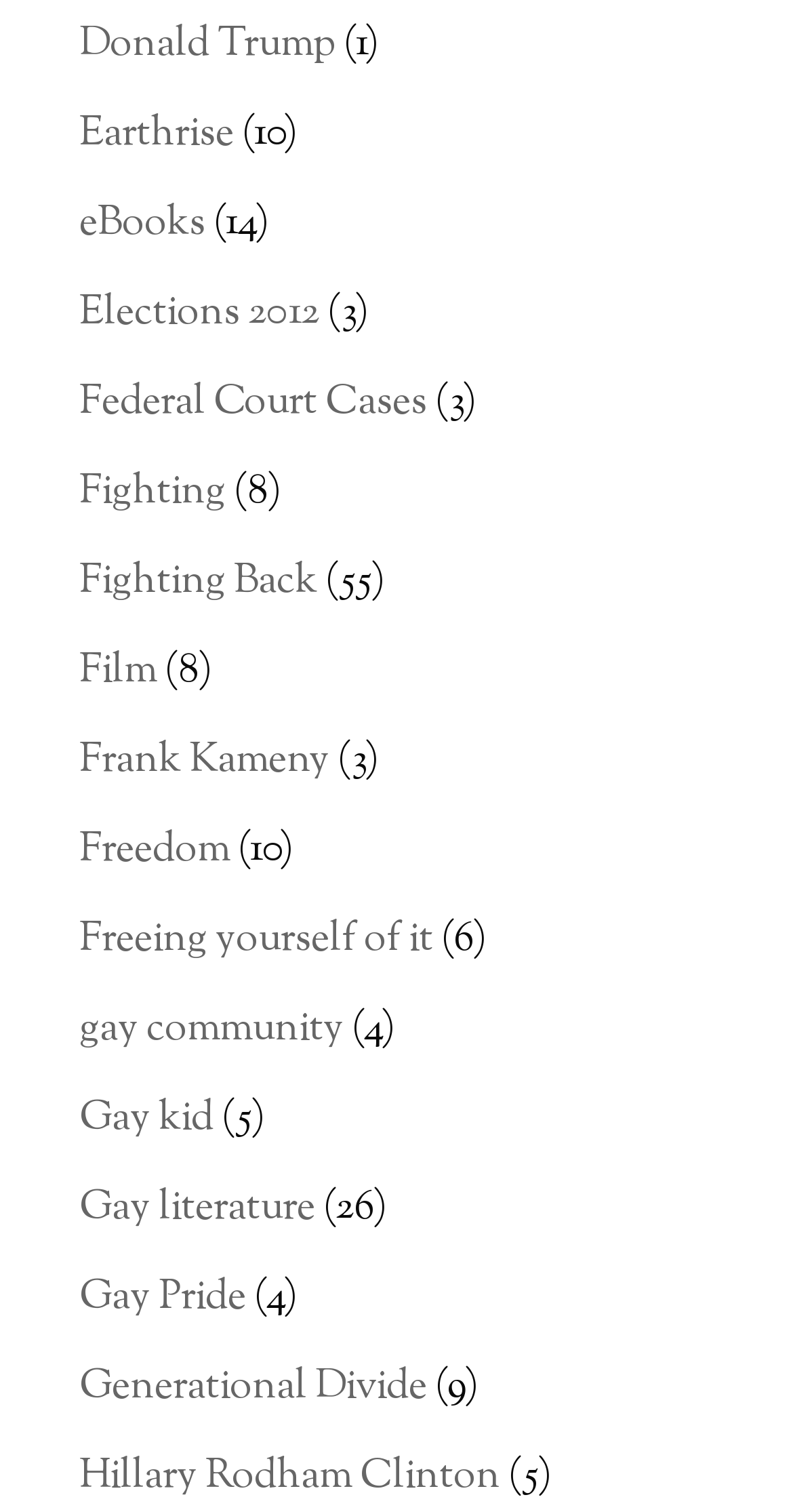Return the bounding box coordinates of the UI element that corresponds to this description: "eBooks". The coordinates must be given as four float numbers in the range of 0 and 1, [left, top, right, bottom].

[0.1, 0.129, 0.259, 0.168]